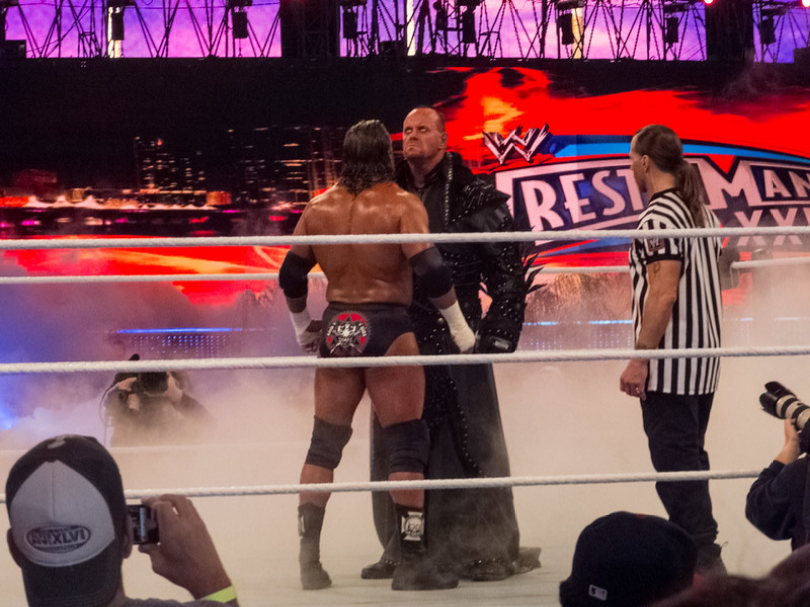Explain in detail what you see in the image.

The image captures an intense moment in a WWE wrestling match, featuring two prominent figures in the ring. In the foreground, one wrestler, with long hair and a muscular build, is facing off against The Undertaker, who is adorned in his signature long black coat. The atmosphere is charged, with dramatic lighting and smoke adding to the tension of the scene. Nearby, a referee, clad in black and white stripes, watches closely, ensuring the rules are followed. The backdrop showcases the iconic WrestleMania logo, emphasizing the significance of the event. The audience can be seen in the distance, underscoring the electrifying environment that surrounds this confrontation, a prime example of WWE's theatrical and exhilarating storytelling in professional wrestling.